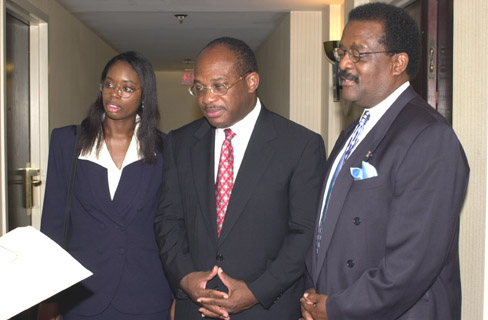Answer briefly with one word or phrase:
What is the man on the right holding in his breast pocket?

Blue handkerchief